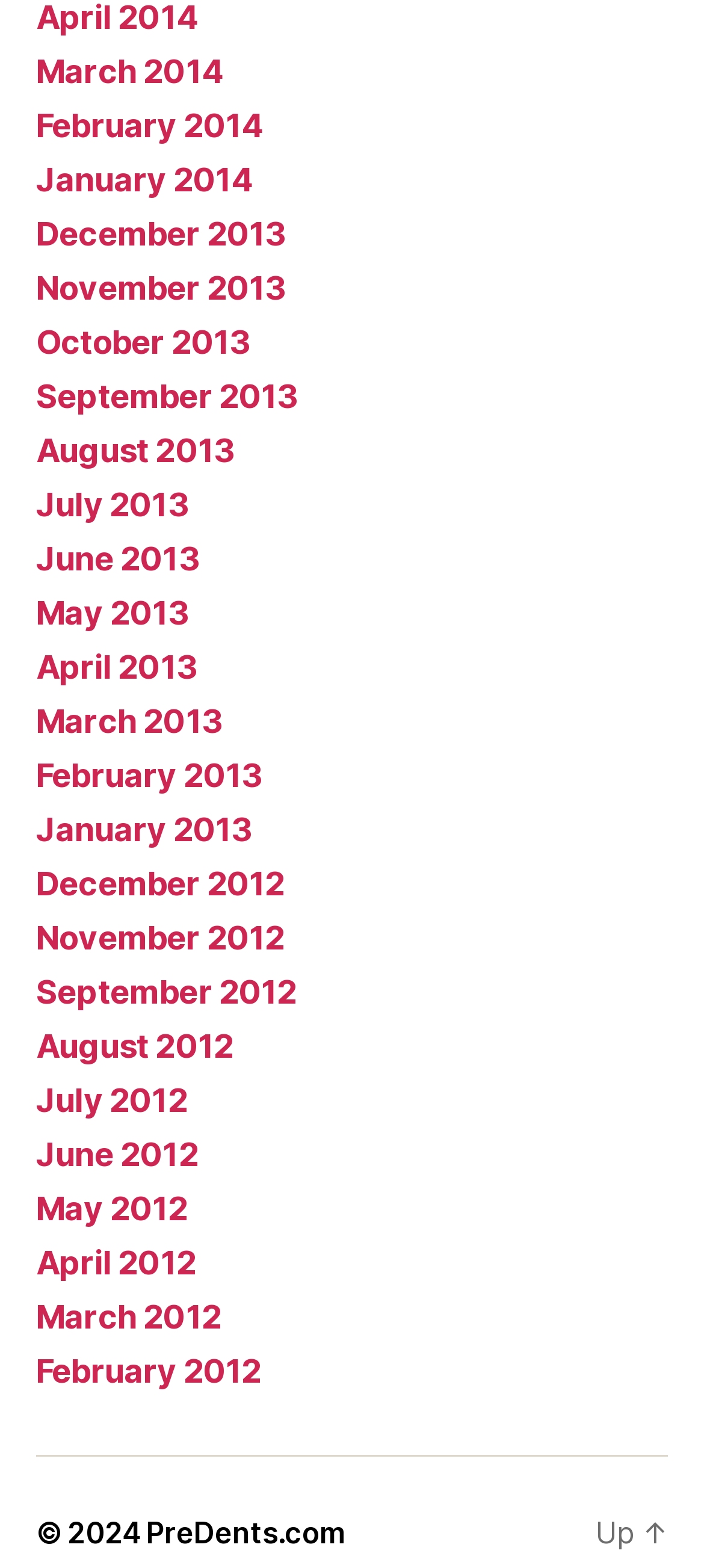Kindly determine the bounding box coordinates for the area that needs to be clicked to execute this instruction: "Click Up".

[0.846, 0.966, 0.949, 0.989]